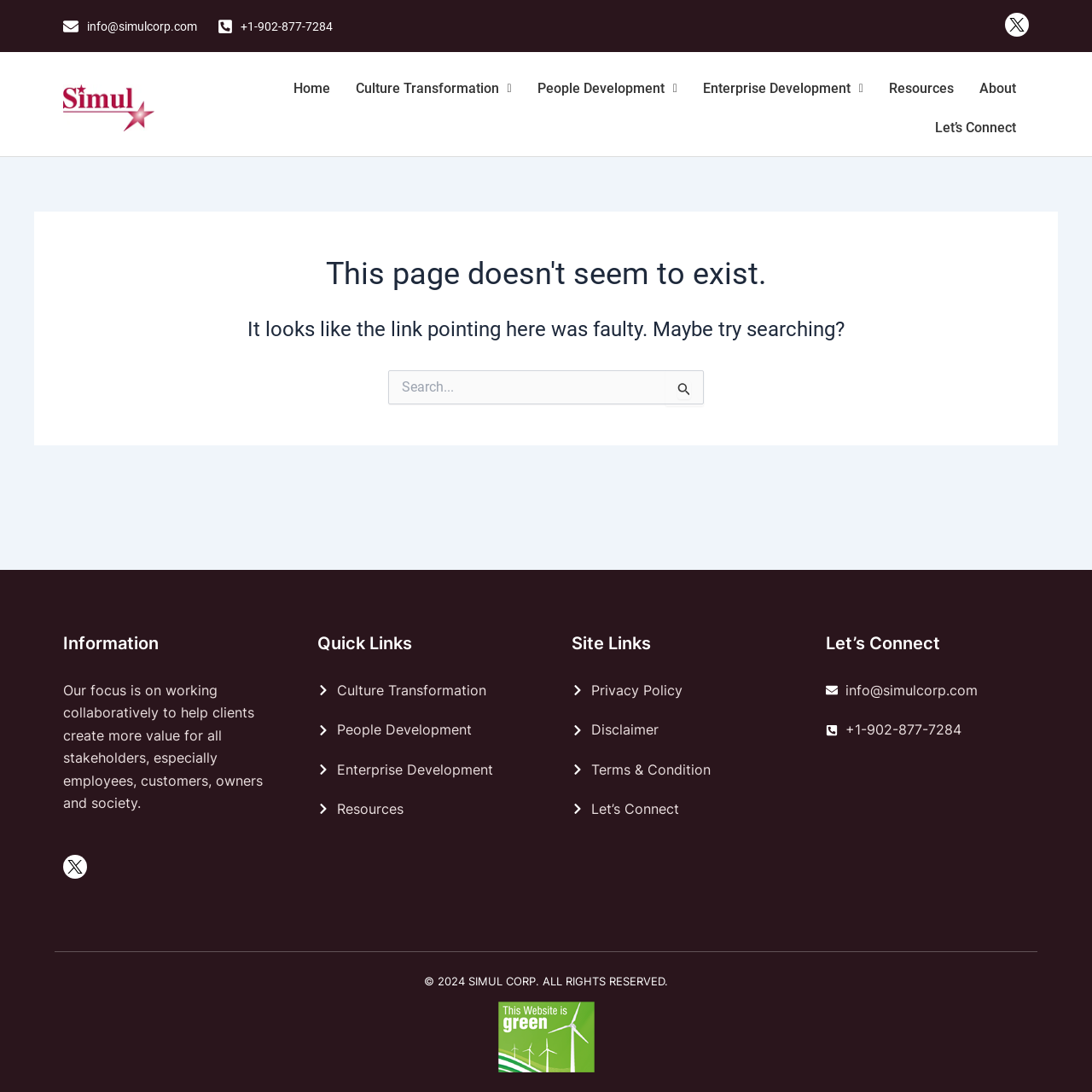Write an exhaustive caption that covers the webpage's main aspects.

This webpage displays a "Page not found" error message. At the top, there are two contact links, "info@simulcorp.com" and "+1-902-877-7284", positioned side by side, followed by a logo image on the right. Below these, there is a navigation menu with links to "Home", "Culture Transformation", "People Development", "Enterprise Development", "Resources", "About", and "Let’s Connect".

The main content area has a header that reads "This page doesn't seem to exist." and a subheading that suggests searching for the desired content. Below this, there is a search bar with a "Search for:" label and a "Search Submit" button accompanied by a magnifying glass icon.

In the lower section of the page, there are three columns of links and information. The left column has a heading "Information" and a paragraph of text describing the company's focus. Below this, there is a link with an accompanying icon. The middle column has a heading "Quick Links" with links to "Culture Transformation", "People Development", "Enterprise Development", and "Resources". The right column has headings "Site Links" and "Let’s Connect" with links to various pages, including "Privacy Policy", "Disclaimer", and "Terms & Condition".

At the very bottom of the page, there is a copyright notice "© 2024 SIMUL CORP. ALL RIGHTS RESERVED." and a social media link with an icon.